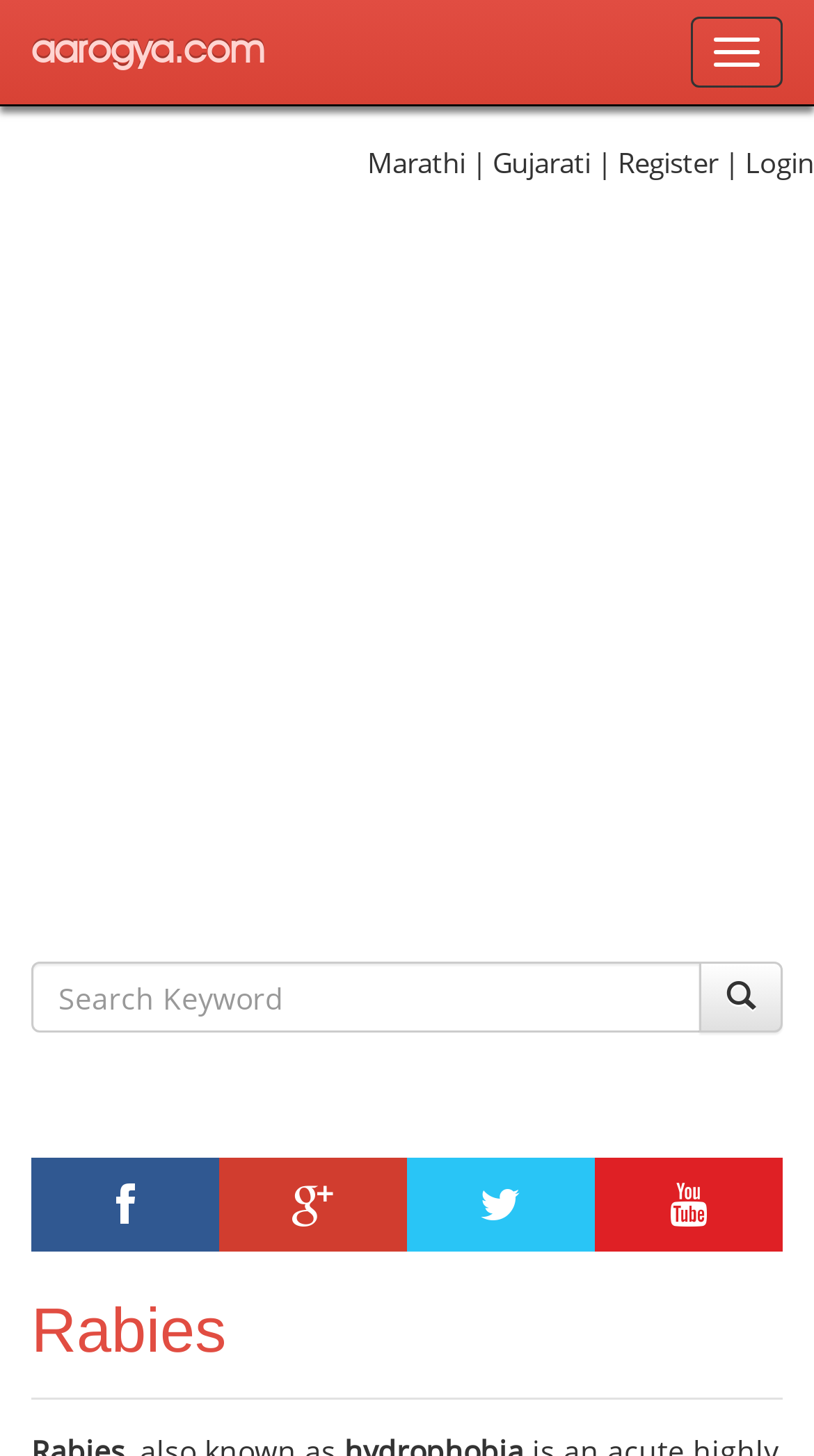Could you find the bounding box coordinates of the clickable area to complete this instruction: "log in as a company member"?

None